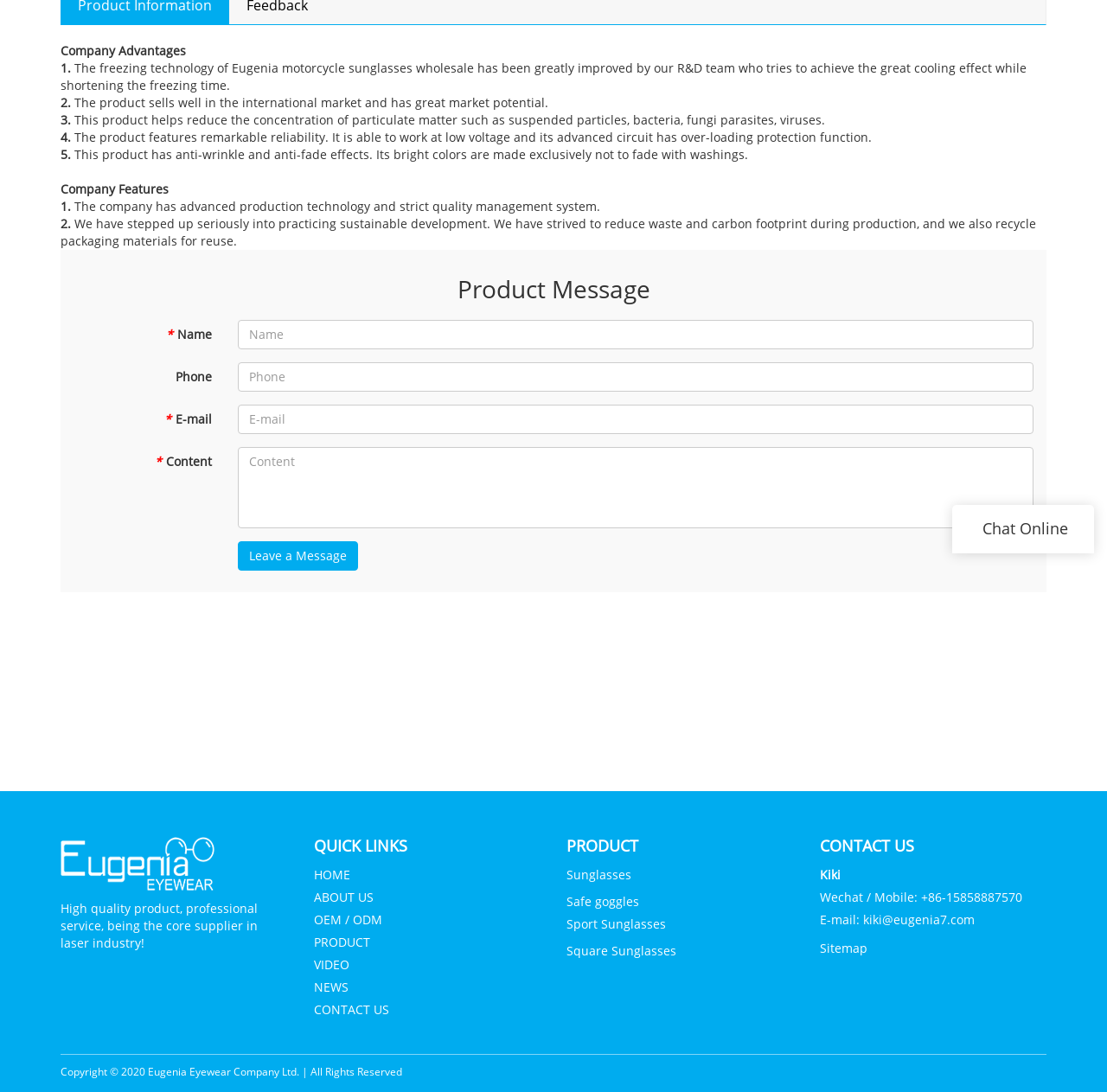Locate the bounding box of the UI element described in the following text: "OEM / ODM".

[0.283, 0.835, 0.345, 0.85]